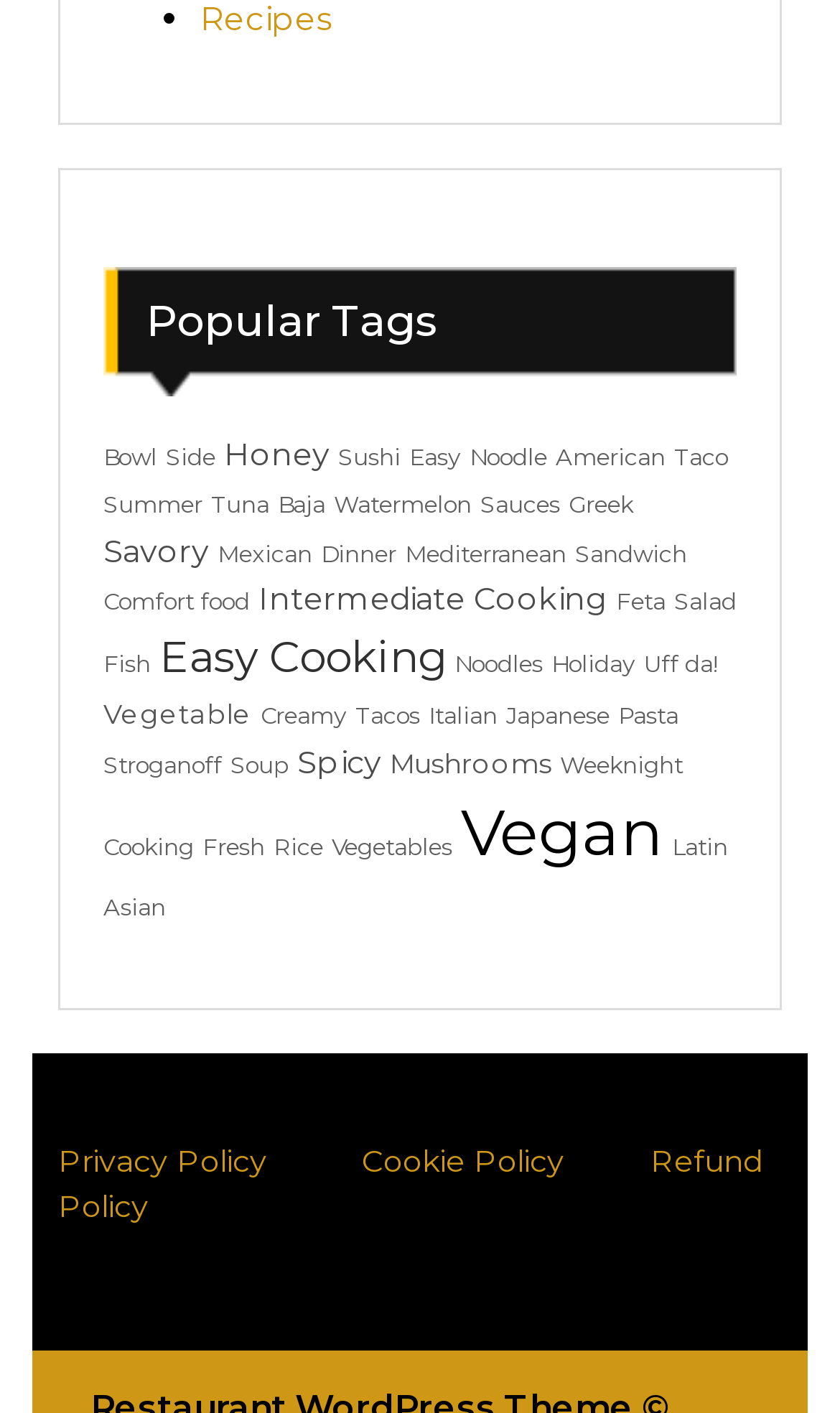Could you specify the bounding box coordinates for the clickable section to complete the following instruction: "Click on Popular Tags"?

[0.123, 0.189, 0.877, 0.28]